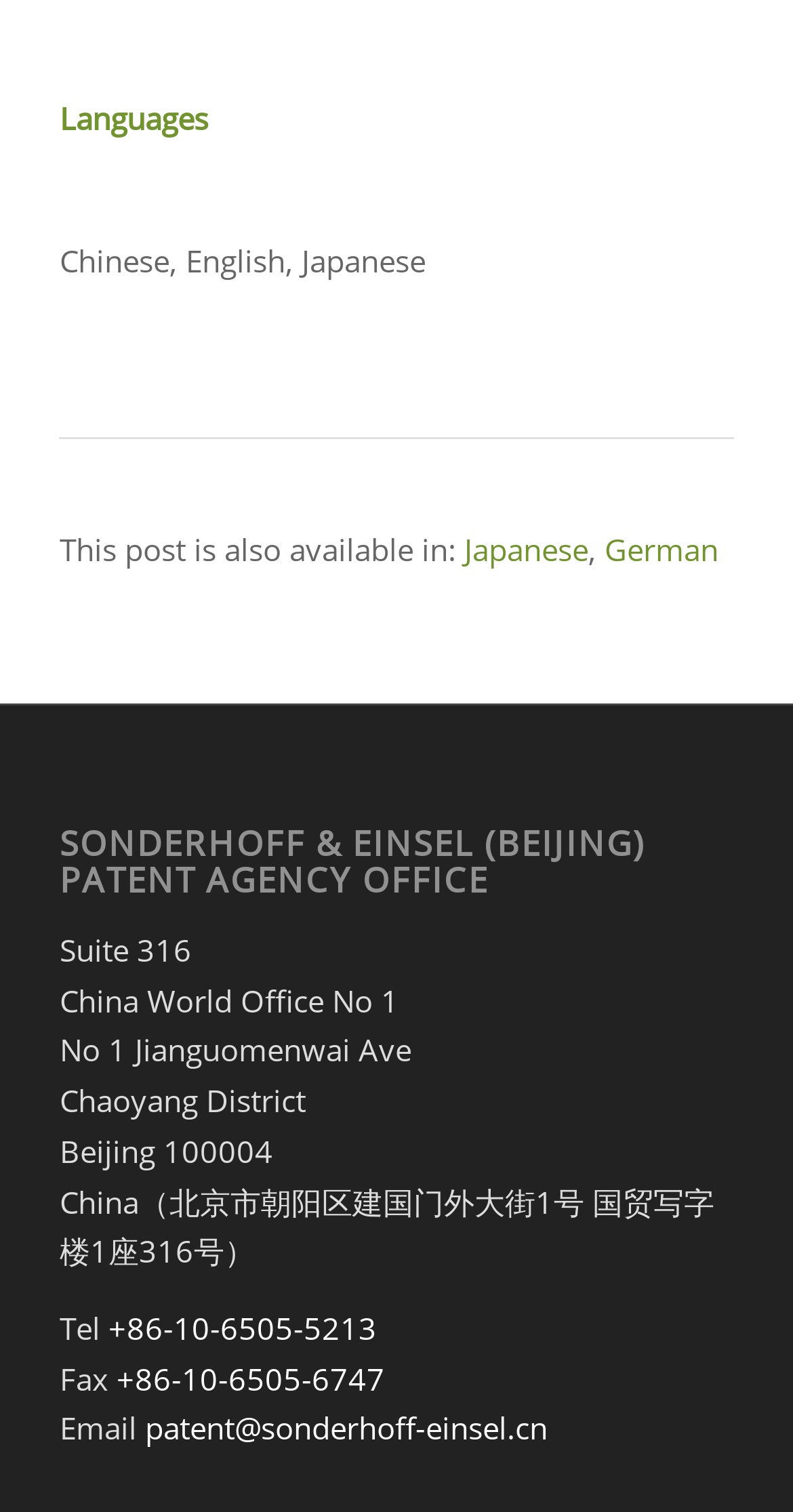What is the phone number of Sonderhoff & Einsel?
Please ensure your answer to the question is detailed and covers all necessary aspects.

I found the answer by looking at the text 'Tel ' and the link next to it, which is the phone number.